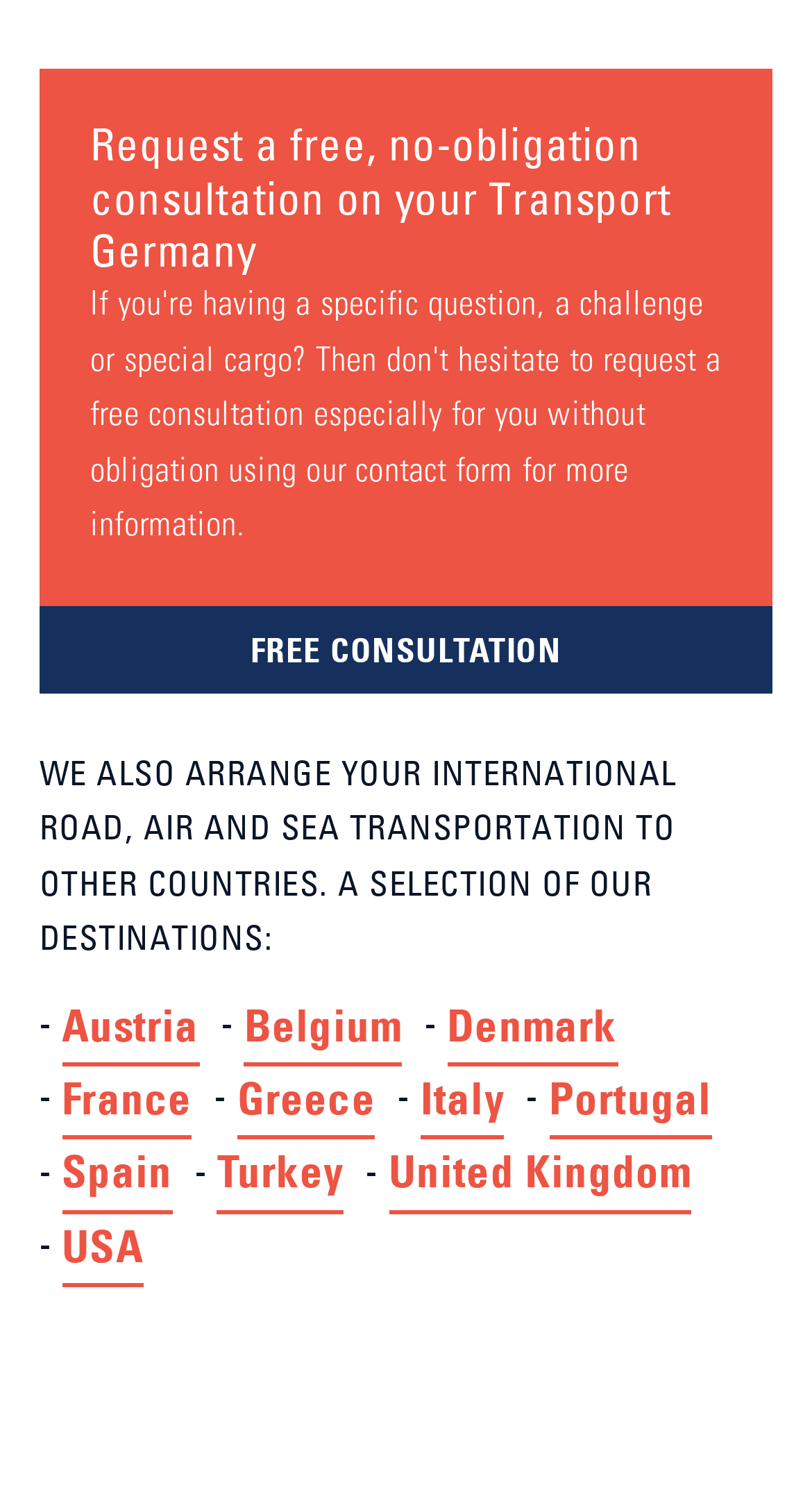Determine the bounding box for the described UI element: "United Kingdom".

[0.478, 0.753, 0.852, 0.802]